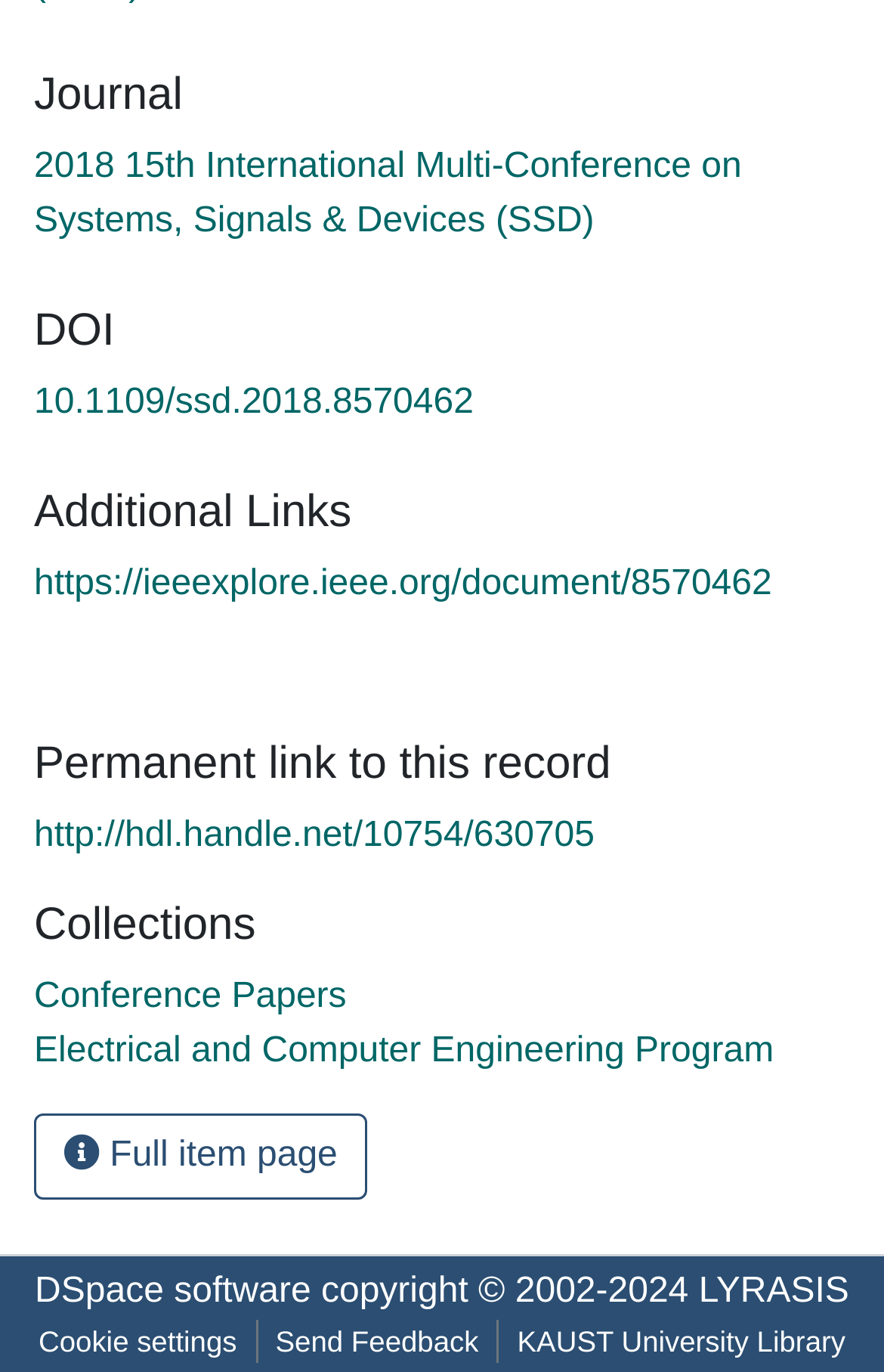Identify the bounding box coordinates for the UI element described as: "Send Feedback". The coordinates should be provided as four floats between 0 and 1: [left, top, right, bottom].

[0.291, 0.962, 0.562, 0.994]